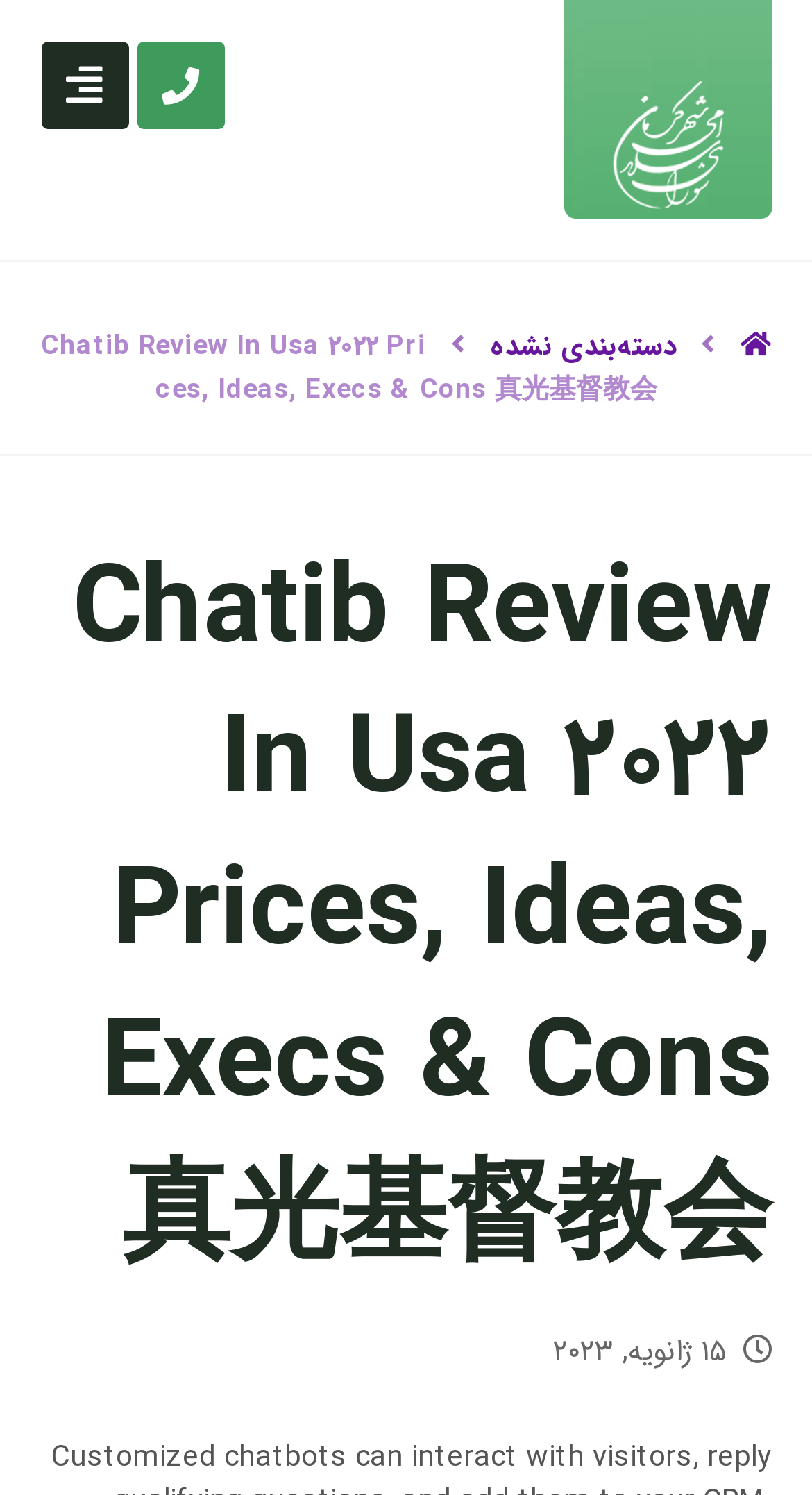Extract the bounding box coordinates for the UI element described by the text: "دسته‌بندی نشده". The coordinates should be in the form of [left, top, right, bottom] with values between 0 and 1.

[0.604, 0.217, 0.832, 0.246]